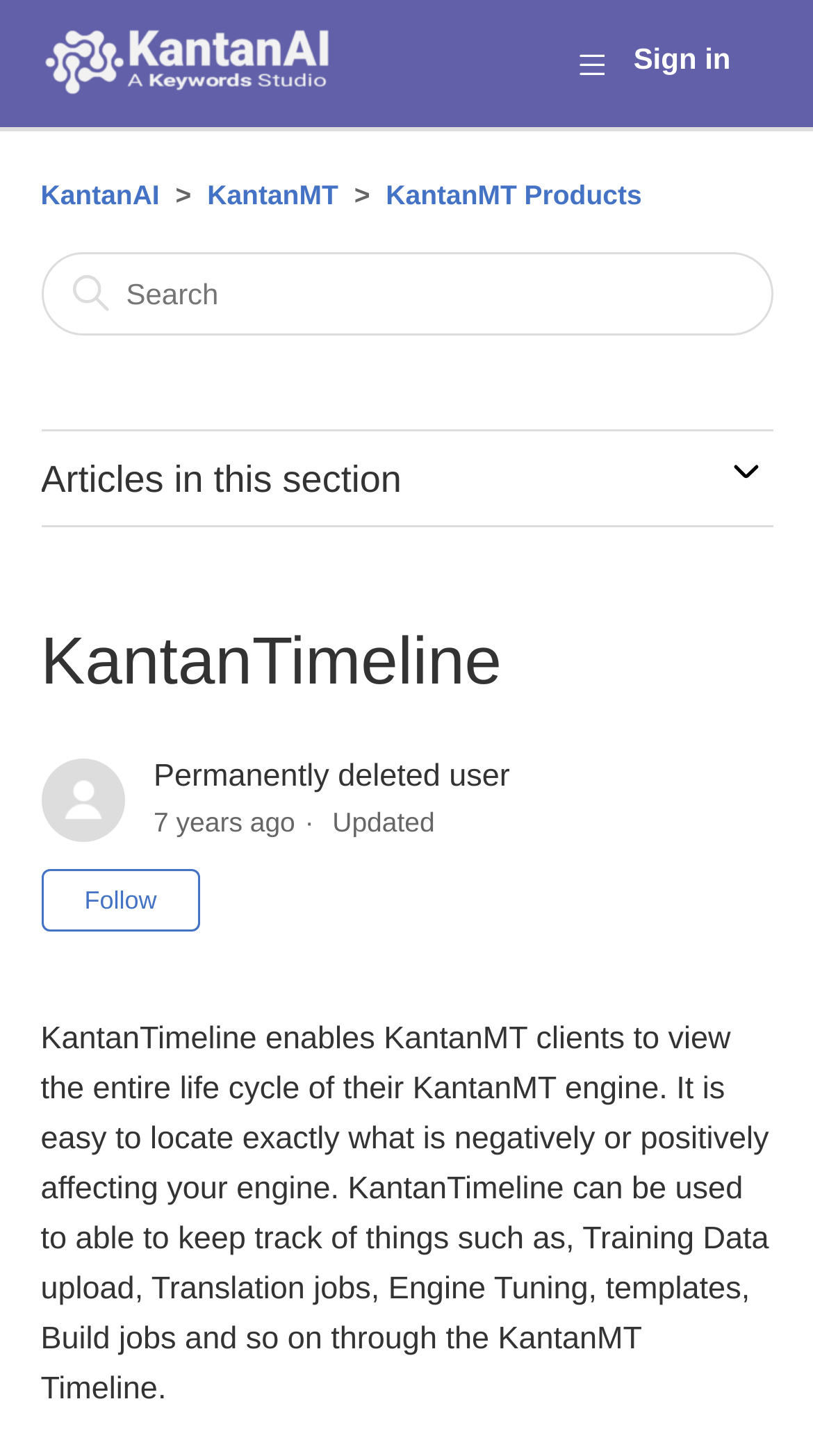What is KantanTimeline used for?
Give a single word or phrase answer based on the content of the image.

Viewing KantanMT engine life cycle